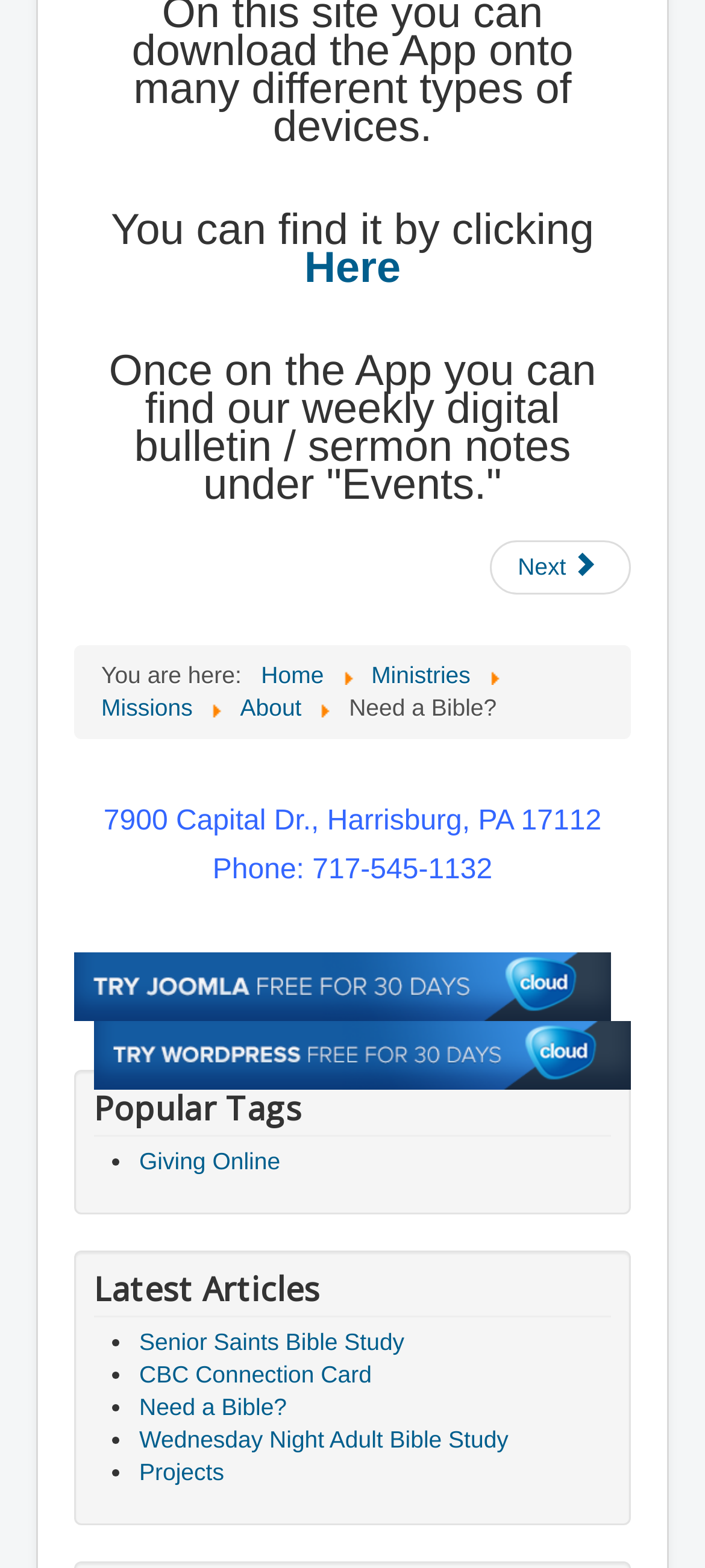How many breadcrumbs are there?
Please craft a detailed and exhaustive response to the question.

I counted the number of breadcrumbs by looking at the navigation element located at [0.105, 0.411, 0.895, 0.471] and found 5 links: 'Home', 'Ministries', 'Missions', 'About', and 'Need a Bible?'.